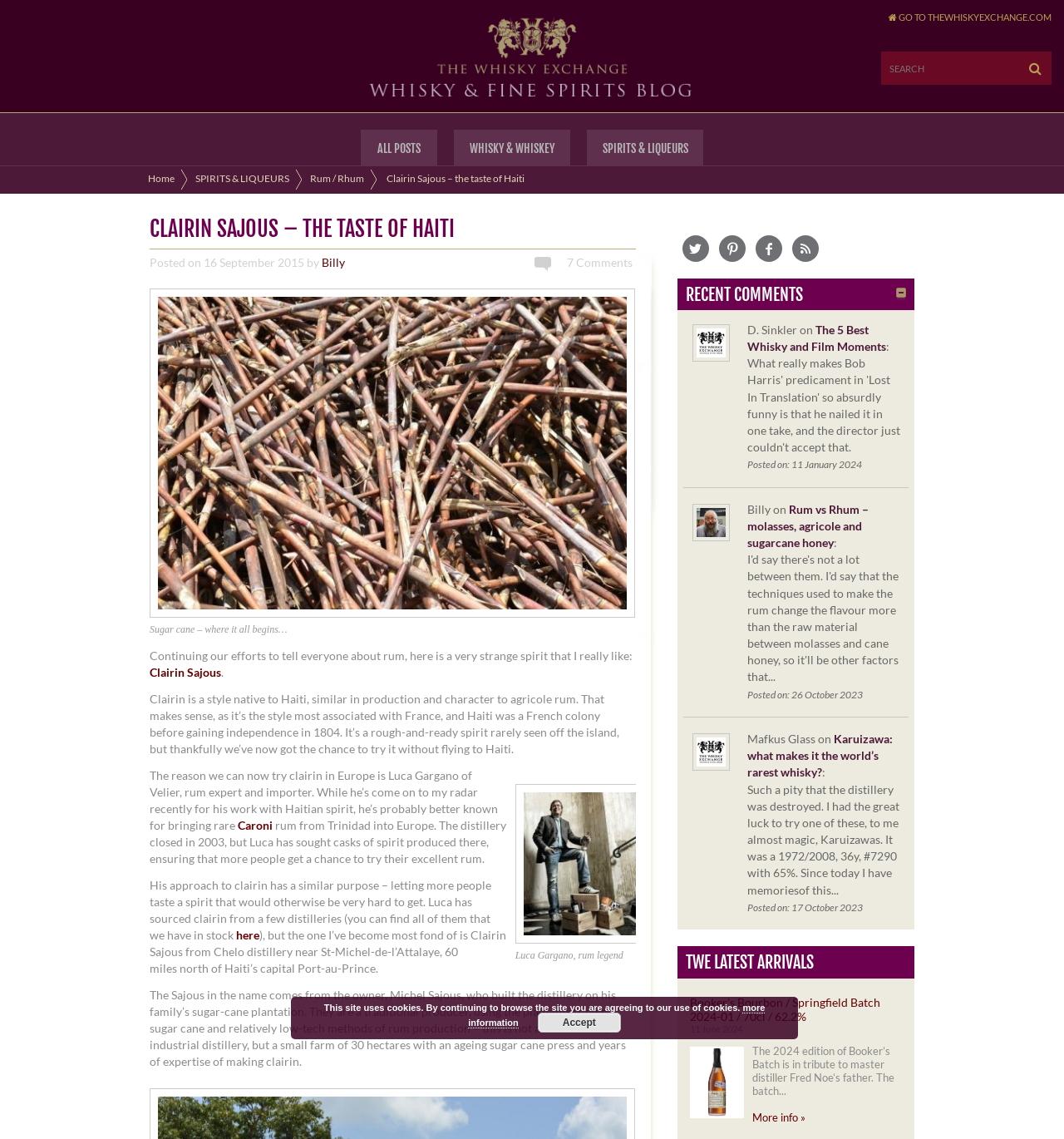What is the text of the webpage's headline?

CLAIRIN SAJOUS – THE TASTE OF HAITI